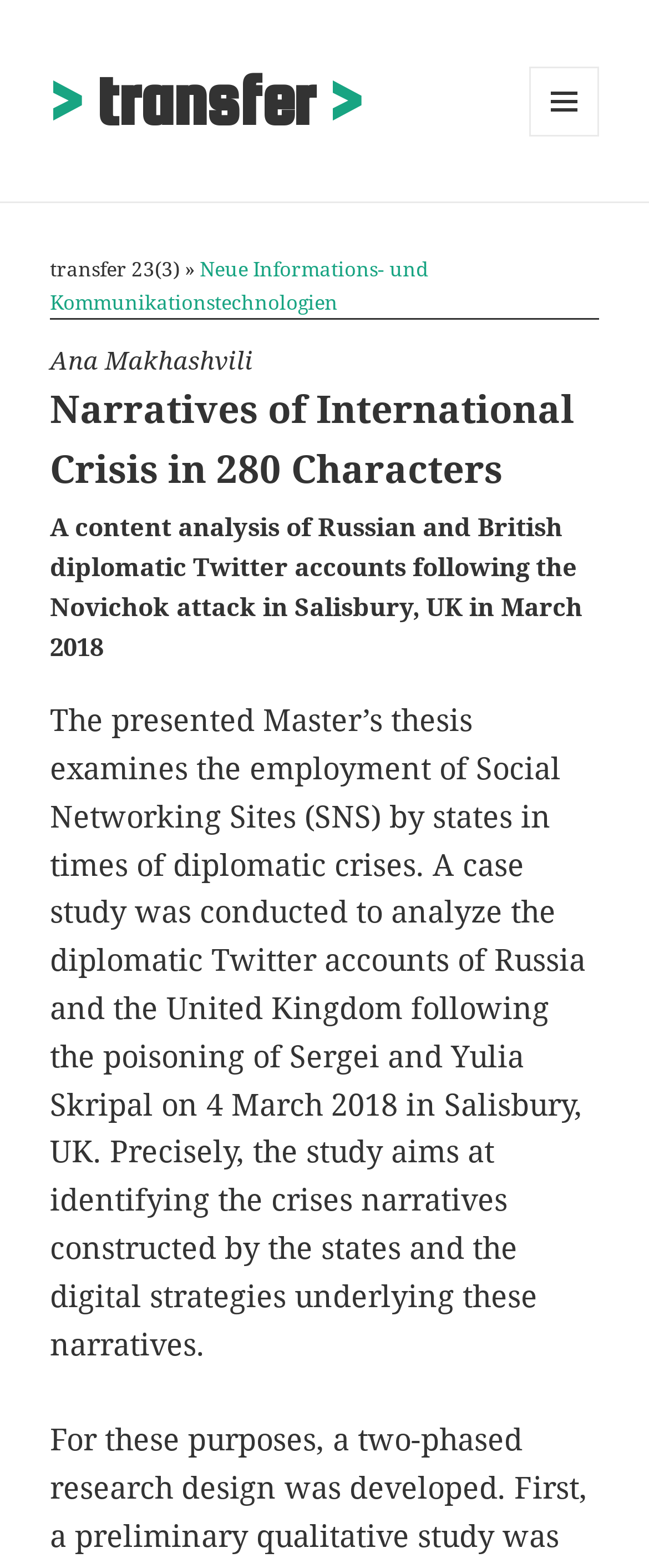Use a single word or phrase to answer the question:
What is the event mentioned in the thesis?

Poisoning of Sergei and Yulia Skripal